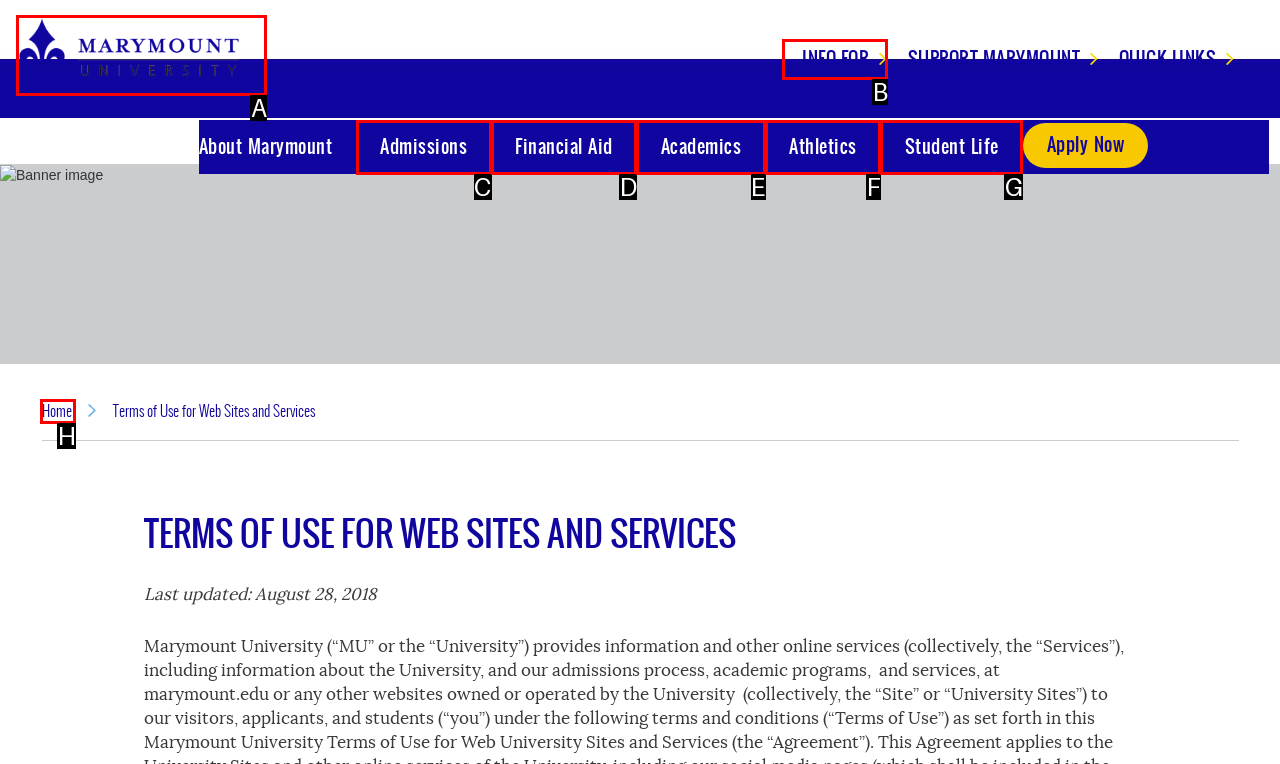Identify the letter of the UI element needed to carry out the task: Access Home page
Reply with the letter of the chosen option.

H